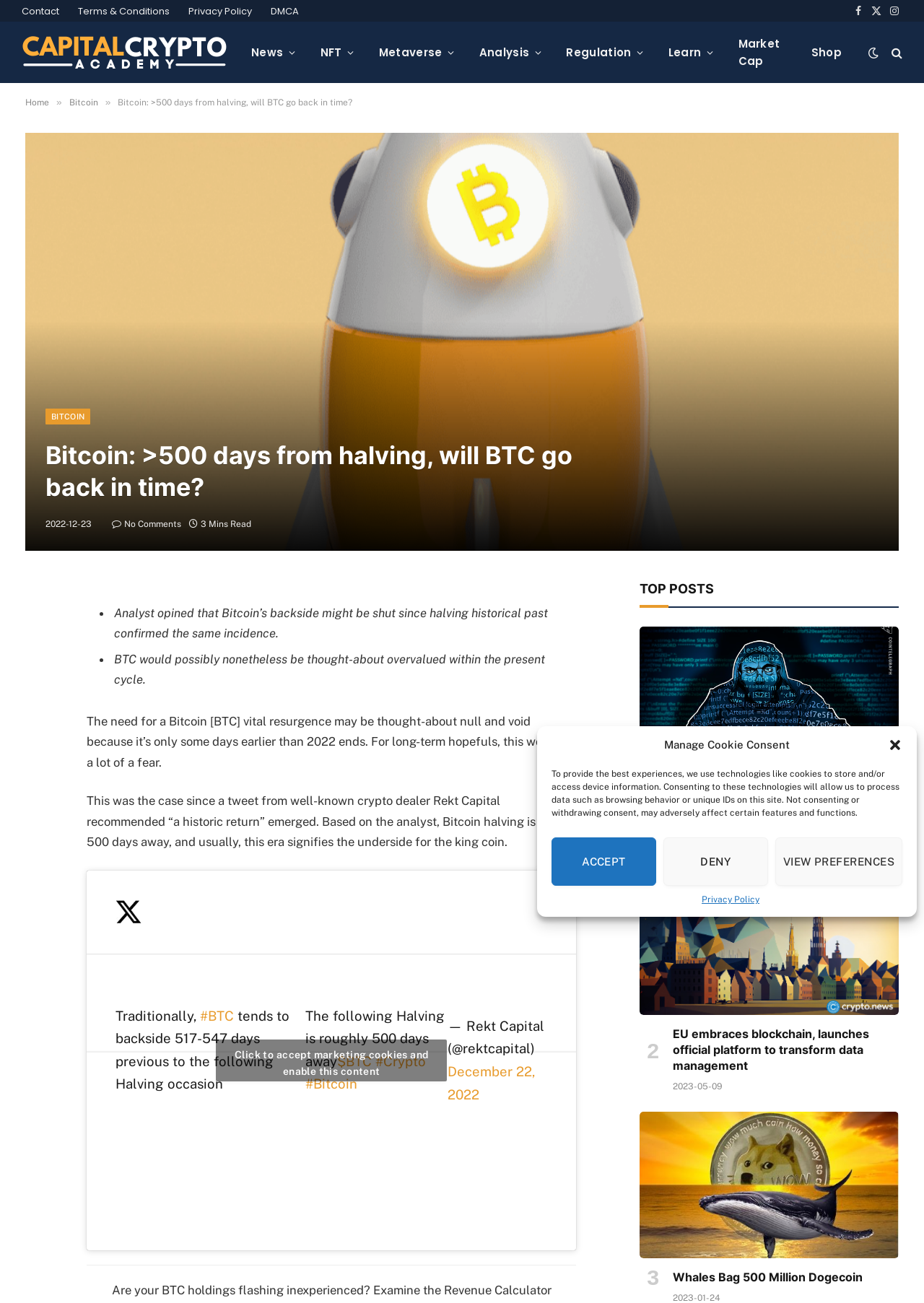Please determine the bounding box coordinates for the element that should be clicked to follow these instructions: "Click on the Bitcoin link".

[0.075, 0.075, 0.106, 0.083]